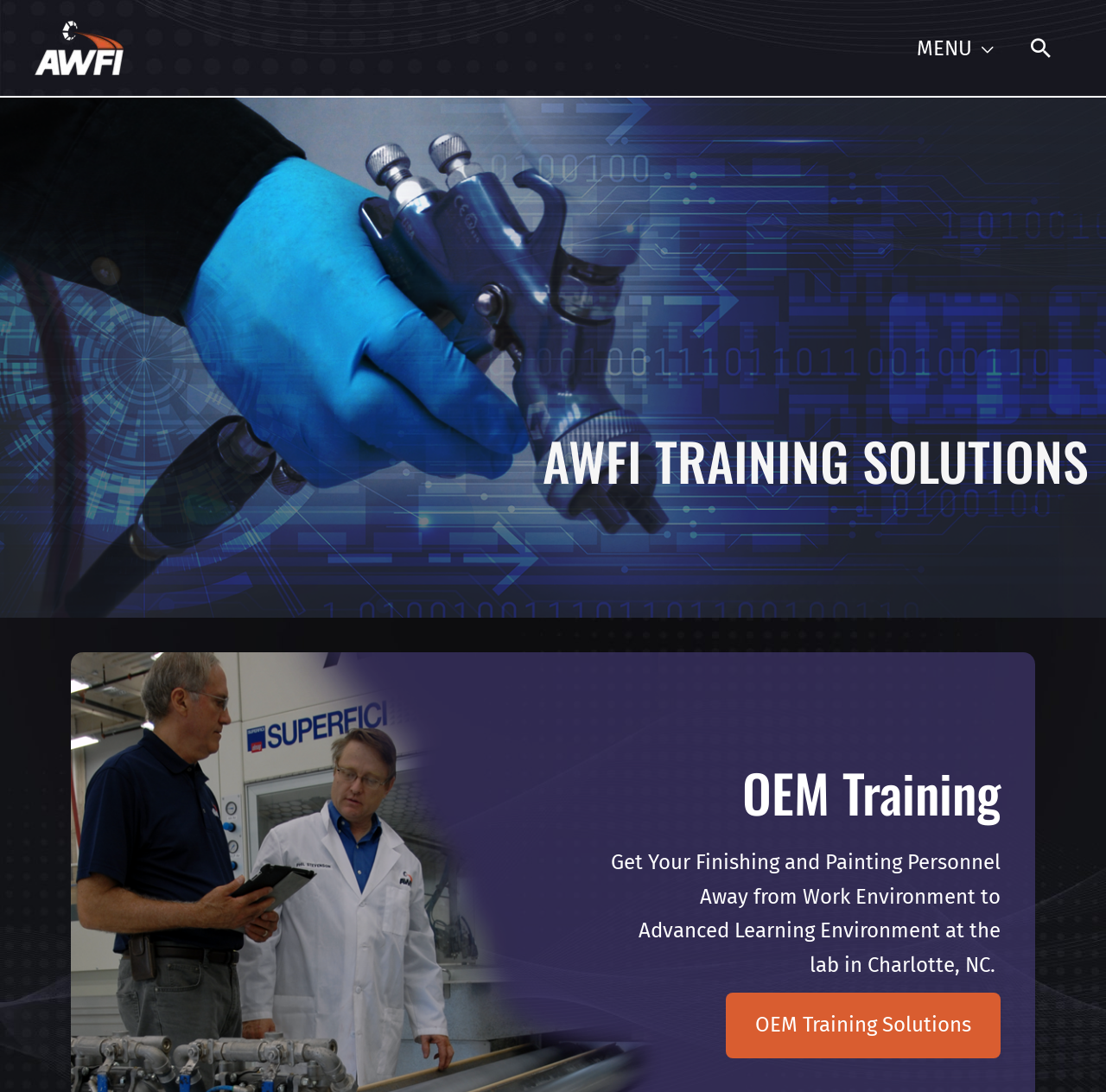What is the link below the 'AWFI TRAINING SOLUTIONS' heading?
Use the information from the screenshot to give a comprehensive response to the question.

Below the 'AWFI TRAINING SOLUTIONS' heading, there is a link with the text 'OEM Training Solutions', which is the link below the heading.